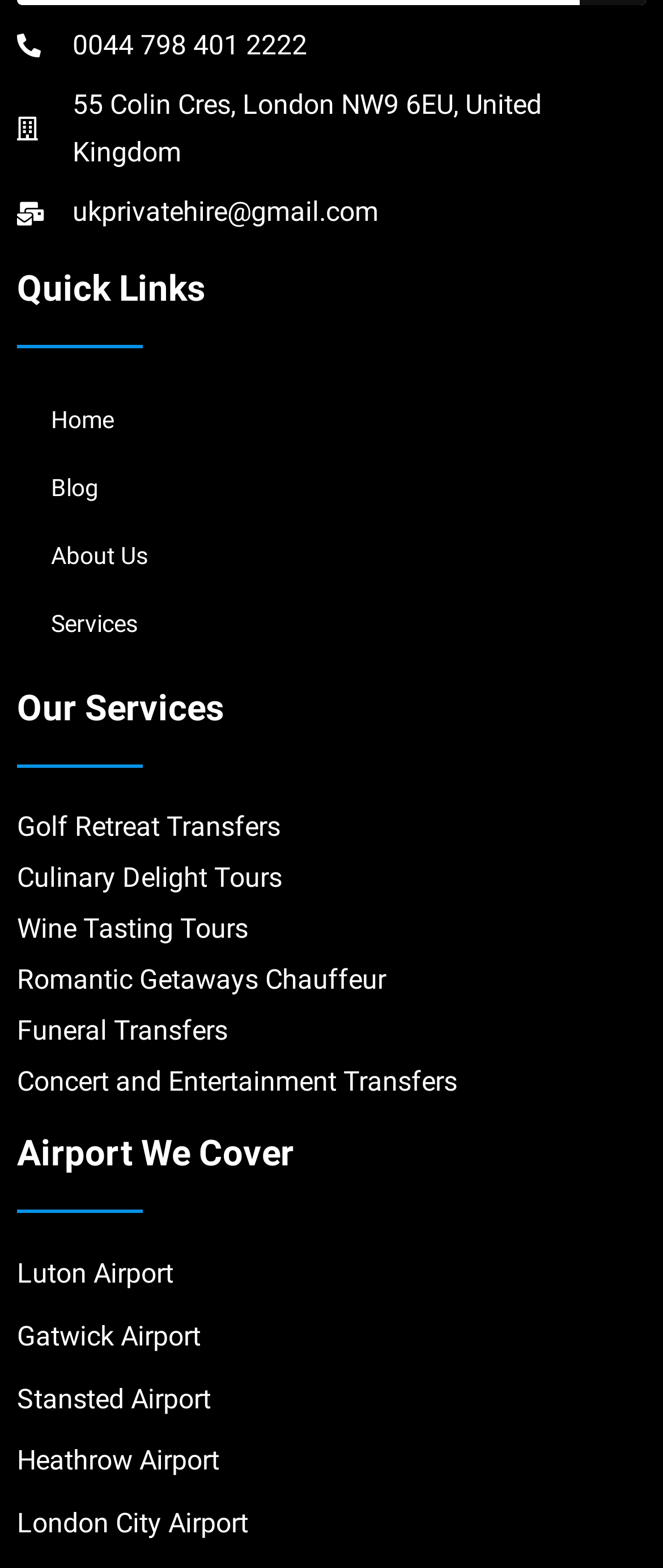What airports does the company cover?
Please provide an in-depth and detailed response to the question.

The company covers various airports, which can be found in the 'Airport We Cover' section of the webpage. The airports include Luton Airport, Gatwick Airport, Stansted Airport, Heathrow Airport, and London City Airport.